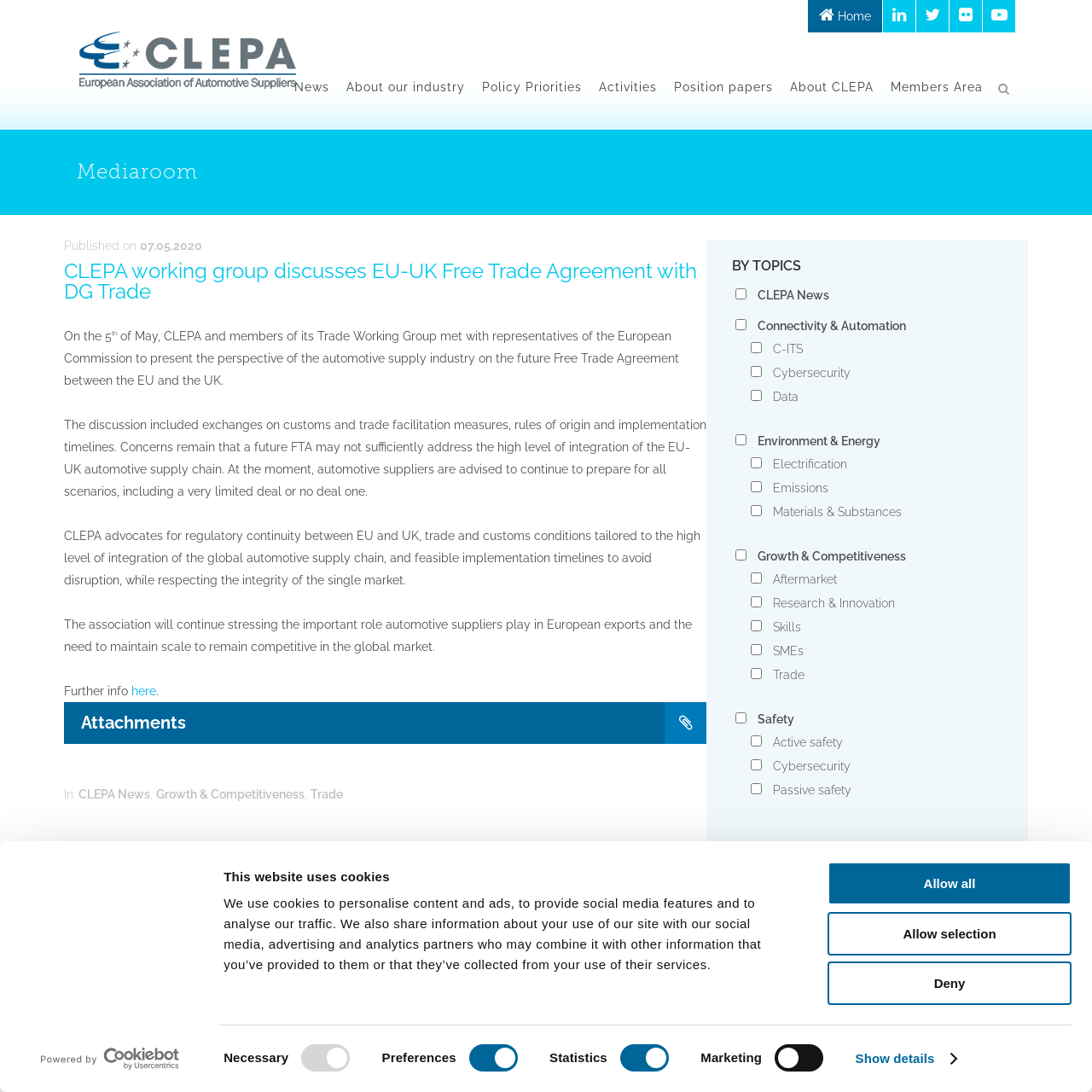Give a full account of the webpage's elements and their arrangement.

This webpage is about CLEPA, the European Association of Automotive Suppliers. At the top, there is a dialog box about cookies, with a link to the logo and an image of "Powered by Cookiebot". Below this, there is a tab panel with a heading "This website uses cookies" and a description of how cookies are used on the site. There are also four checkboxes for consent selection: Necessary, Preferences, Statistics, and Marketing.

On the top right, there is a search box. Below this, there is a layout table with several links, including "Home", "News", "About our industry", "Policy Priorities", "Activities", "Position papers", "About CLEPA", and "Members Area". 

The main content of the page is an article about a meeting between CLEPA and the European Commission to discuss the EU-UK Free Trade Agreement. The article is dated May 7, 2020, and describes the discussion, which included customs and trade facilitation measures, rules of origin, and implementation timelines. The article also mentions CLEPA's advocacy for regulatory continuity between the EU and UK.

On the right side of the page, there is a section with headings "Mediaroom", "BY TOPICS", and a list of checkboxes for filtering by topic, including "CLEPA News", "Growth & Competitiveness", "Trade", and others. There is also a "Submit" button and a "Reset" link.

At the bottom of the page, there are three buttons: "Deny", "Allow selection", and "Allow all", which are likely related to the cookie consent.